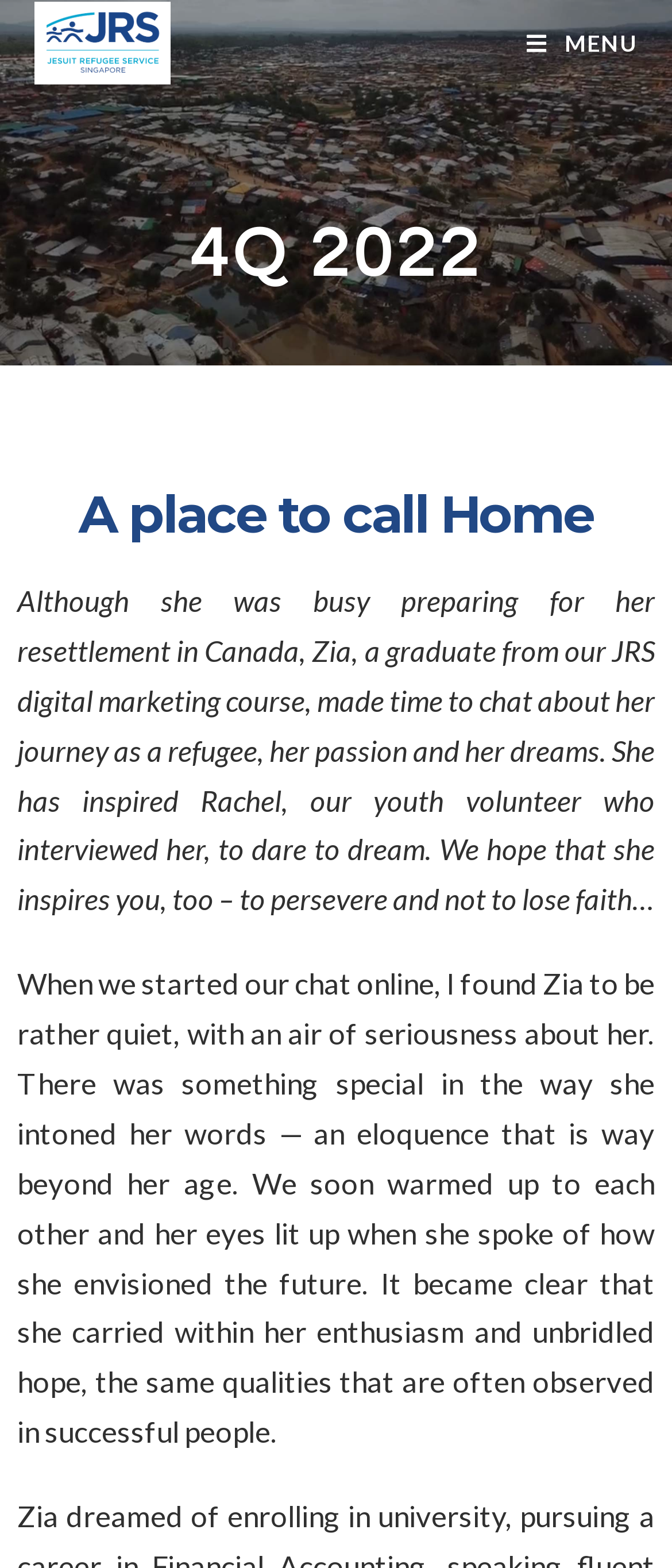What is the name of the organization?
Using the details shown in the screenshot, provide a comprehensive answer to the question.

The name of the organization can be found in the link element with the text 'Jesuit Refugee Service Singapore' at the top left corner of the webpage, which is also the title of the webpage.